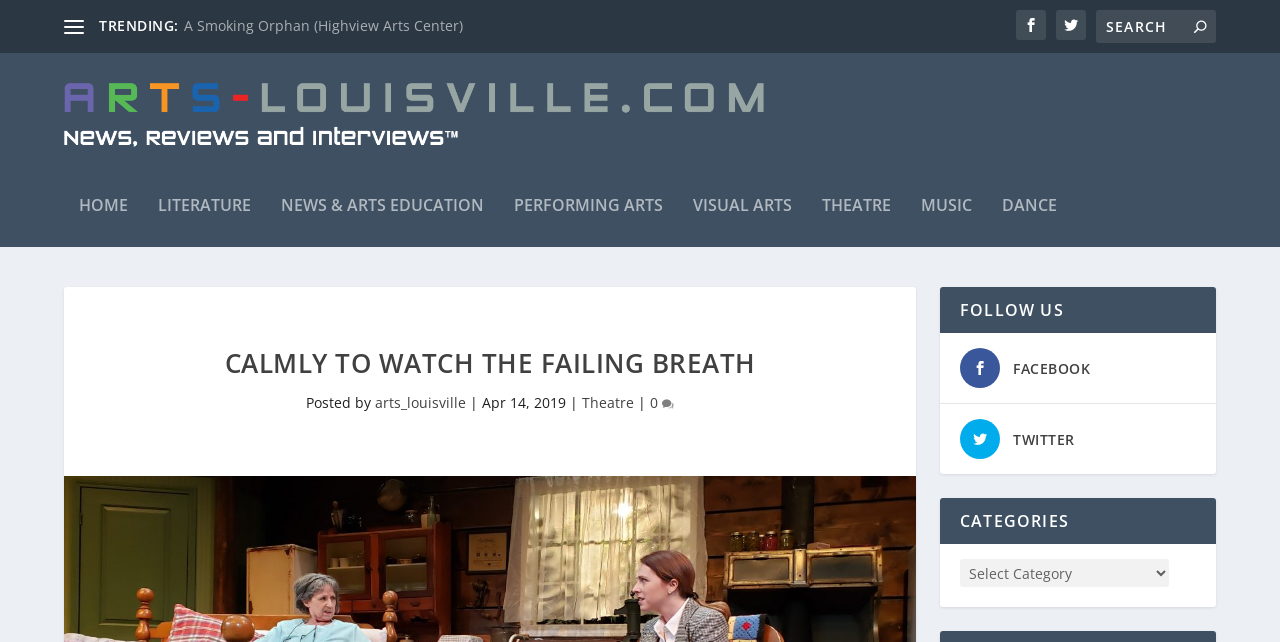Please identify the bounding box coordinates of the clickable area that will fulfill the following instruction: "View Theatre posts". The coordinates should be in the format of four float numbers between 0 and 1, i.e., [left, top, right, bottom].

[0.455, 0.612, 0.495, 0.641]